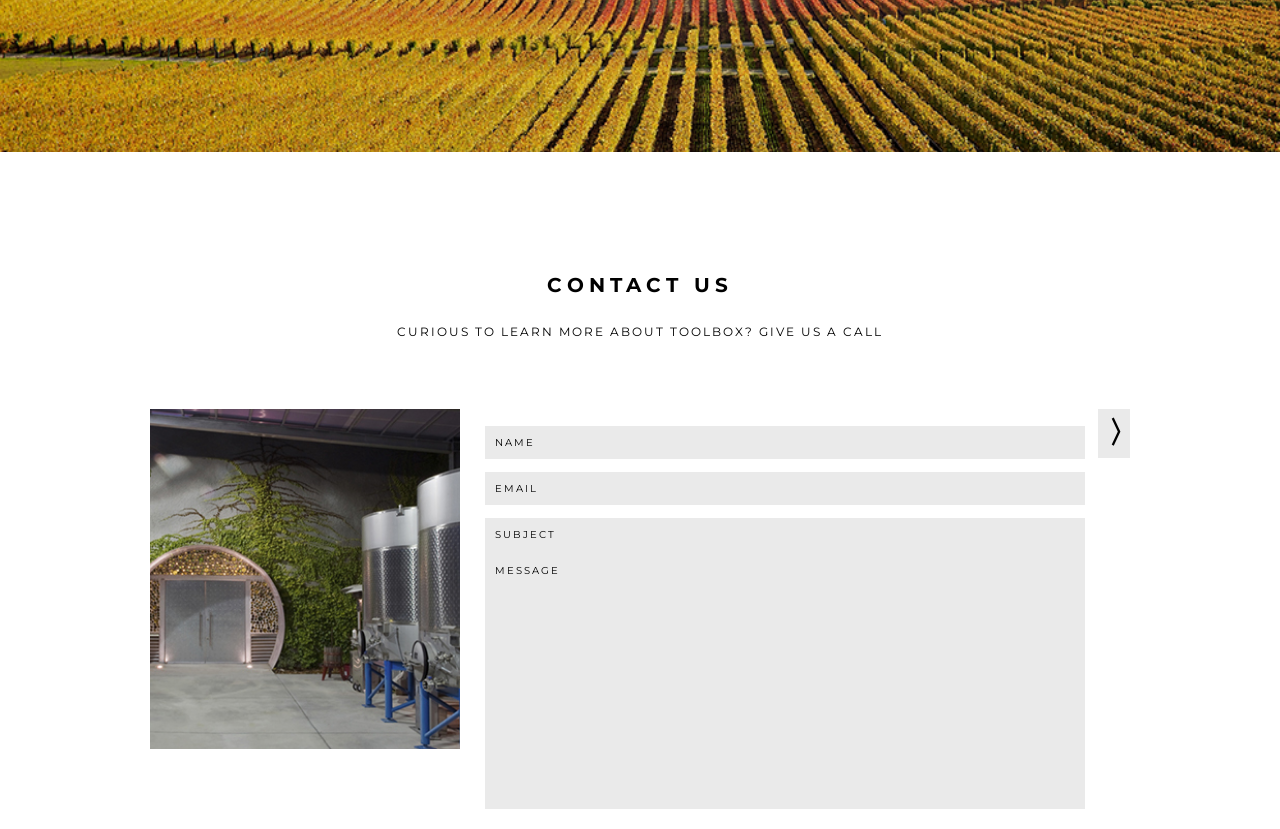Determine the bounding box coordinates for the HTML element described here: "name="your-name" placeholder="NAME"".

[0.379, 0.514, 0.848, 0.554]